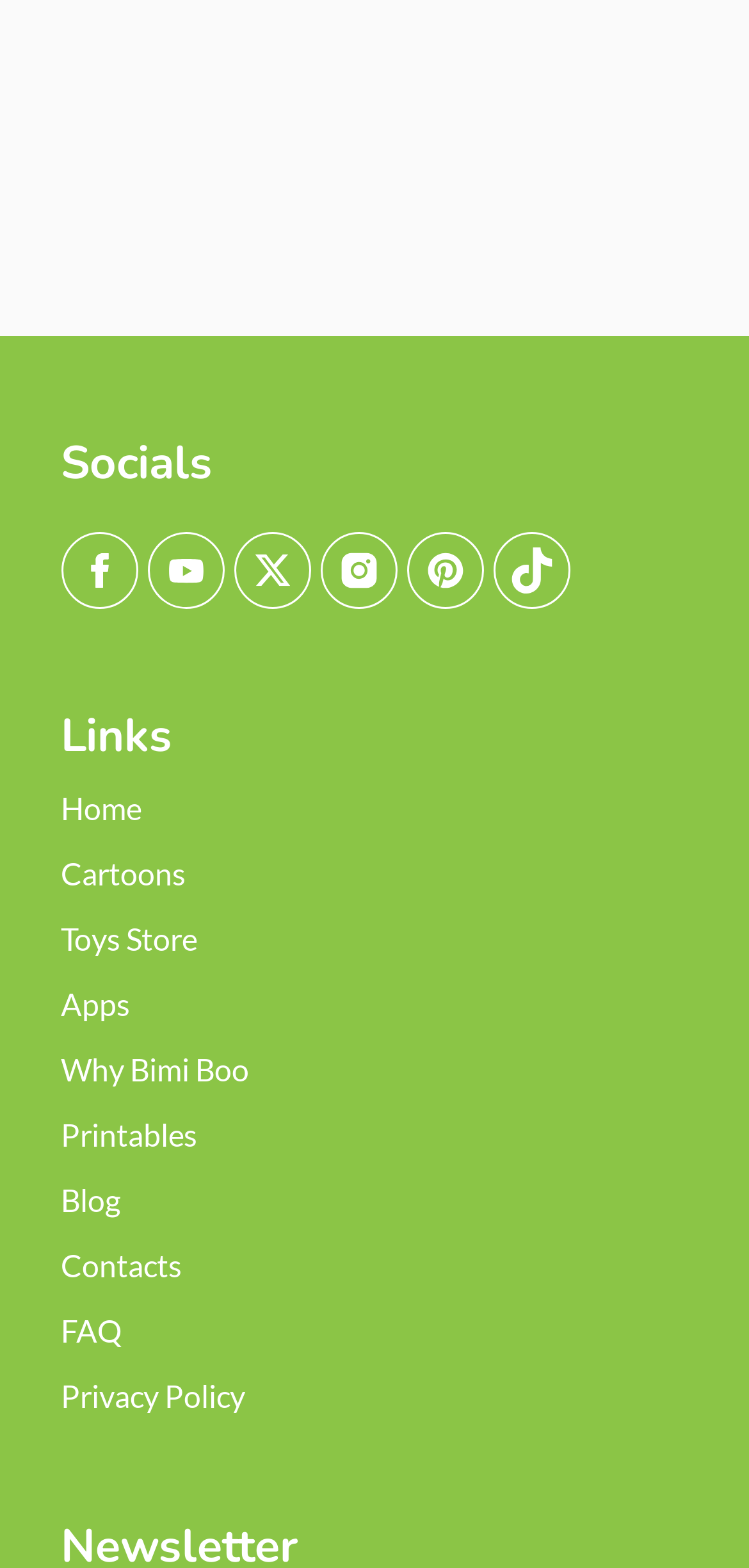Identify the bounding box coordinates necessary to click and complete the given instruction: "Select the Aquarius zodiac sign".

None